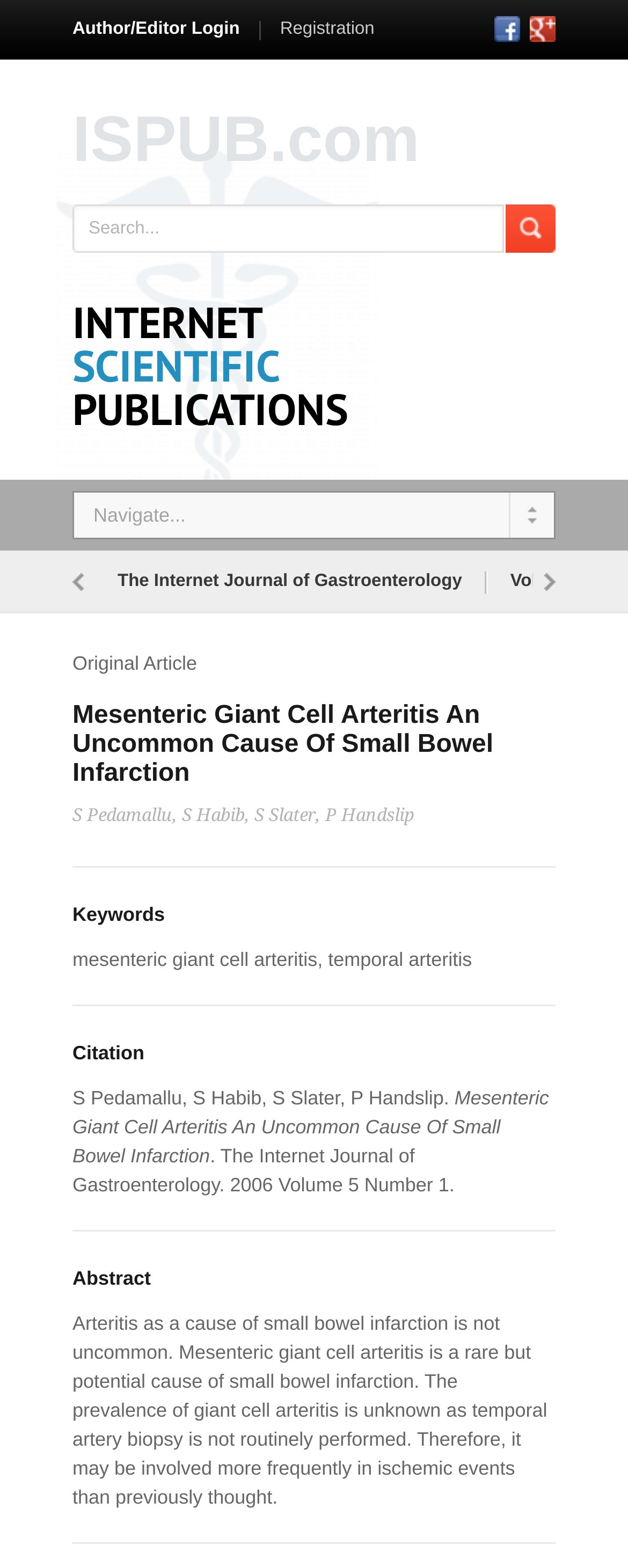Locate the bounding box coordinates of the element to click to perform the following action: 'visit the Internet Journal of Gastroenterology'. The coordinates should be given as four float values between 0 and 1, in the form of [left, top, right, bottom].

[0.151, 0.351, 0.772, 0.391]